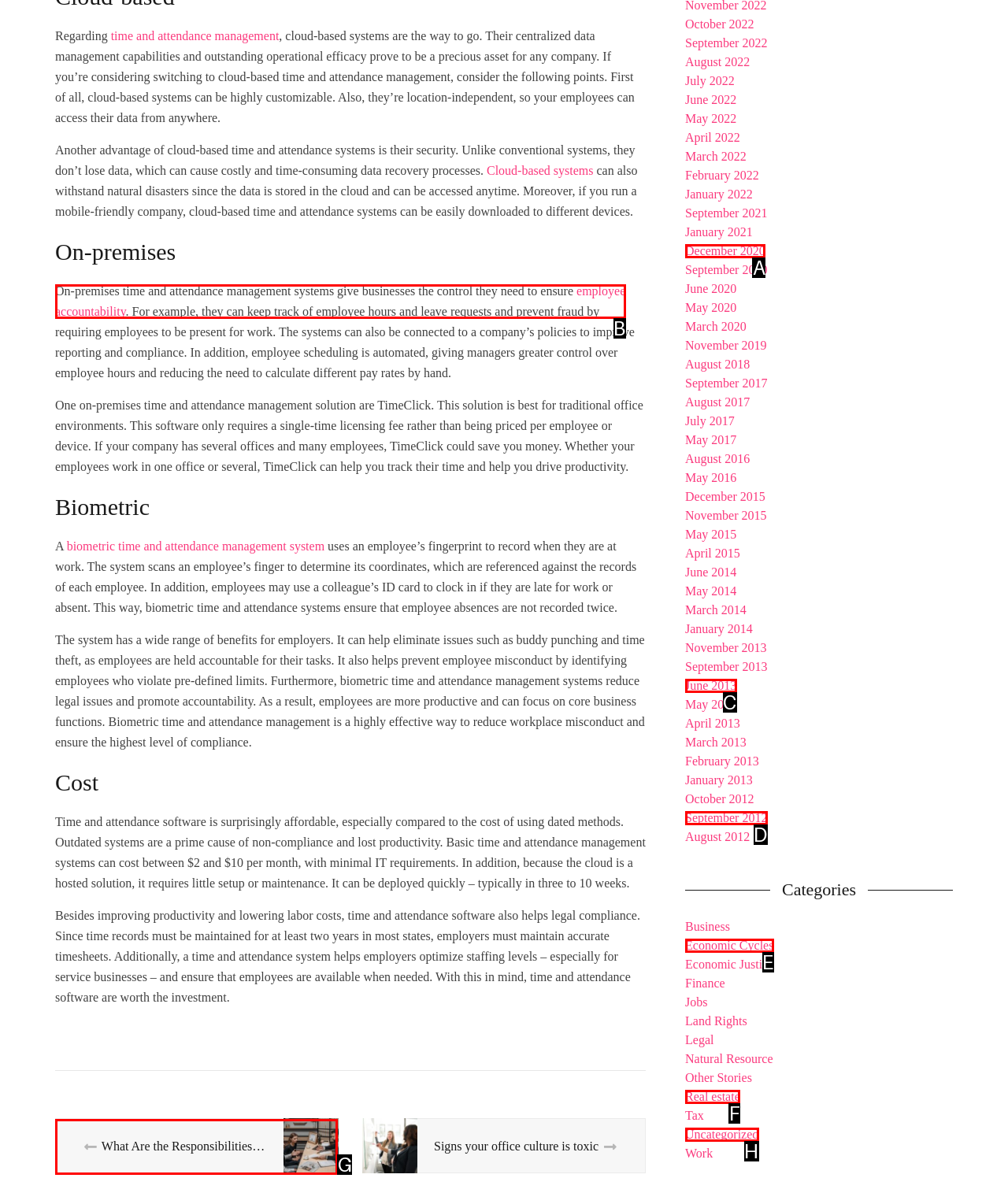Indicate which HTML element you need to click to complete the task: learn about the responsibilities of an immigration lawyer. Provide the letter of the selected option directly.

G